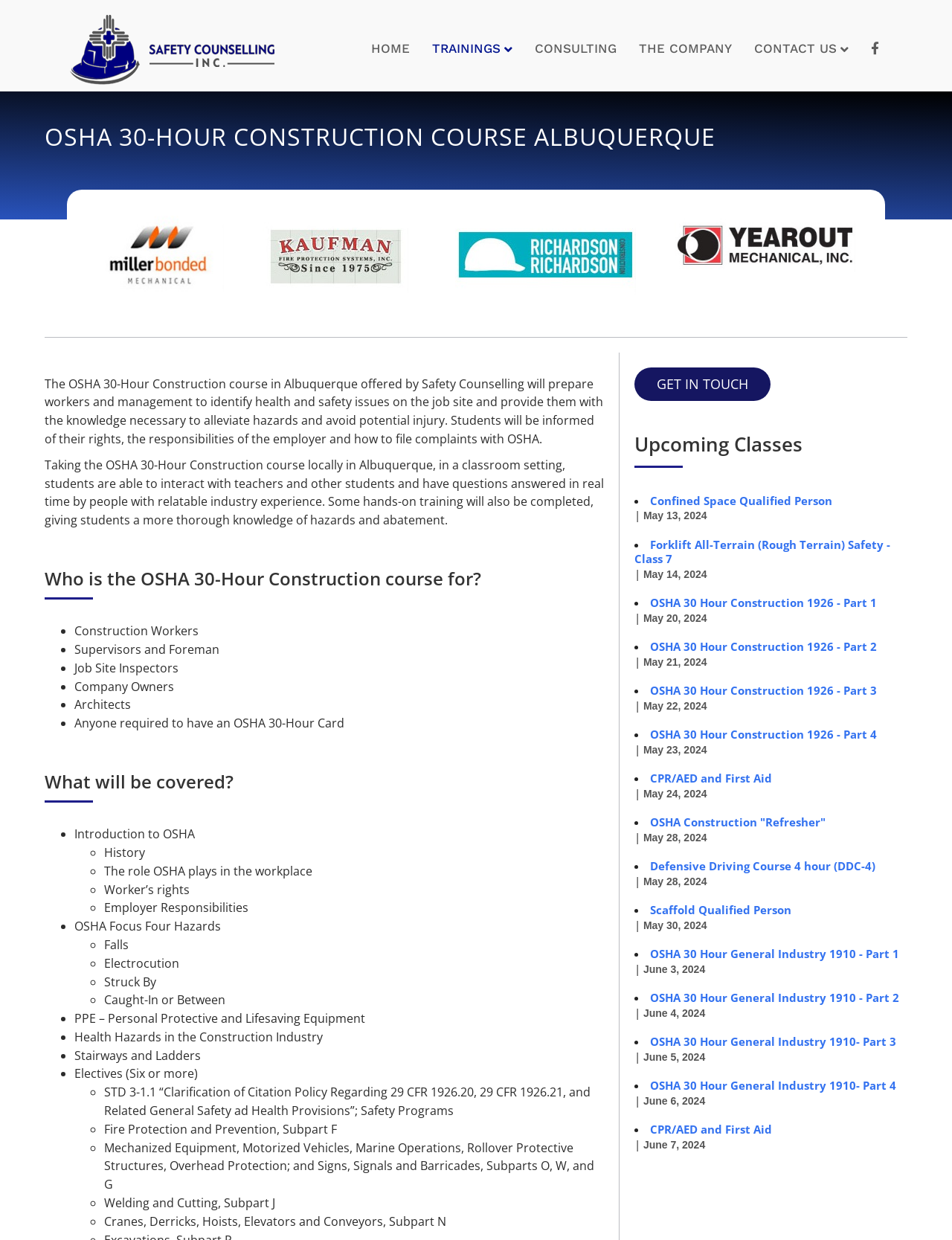Observe the image and answer the following question in detail: What is the topic of the course?

The topic of the course can be inferred from the heading 'OSHA 30-HOUR CONSTRUCTION COURSE ALBUQUERQUE' and the description of the course, which mentions health and safety issues on the job site.